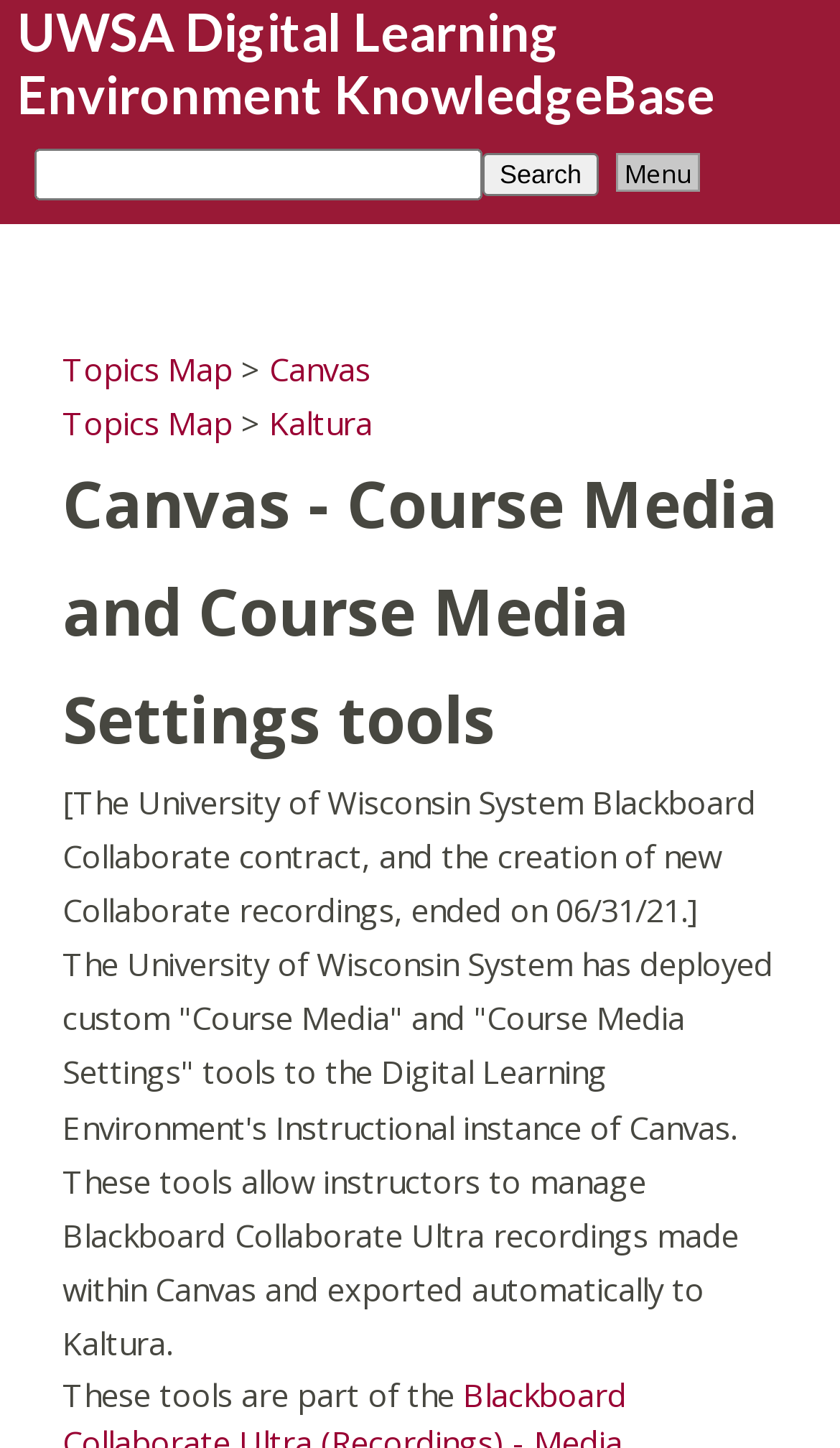Could you indicate the bounding box coordinates of the region to click in order to complete this instruction: "Search for a topic".

[0.041, 0.103, 0.574, 0.139]